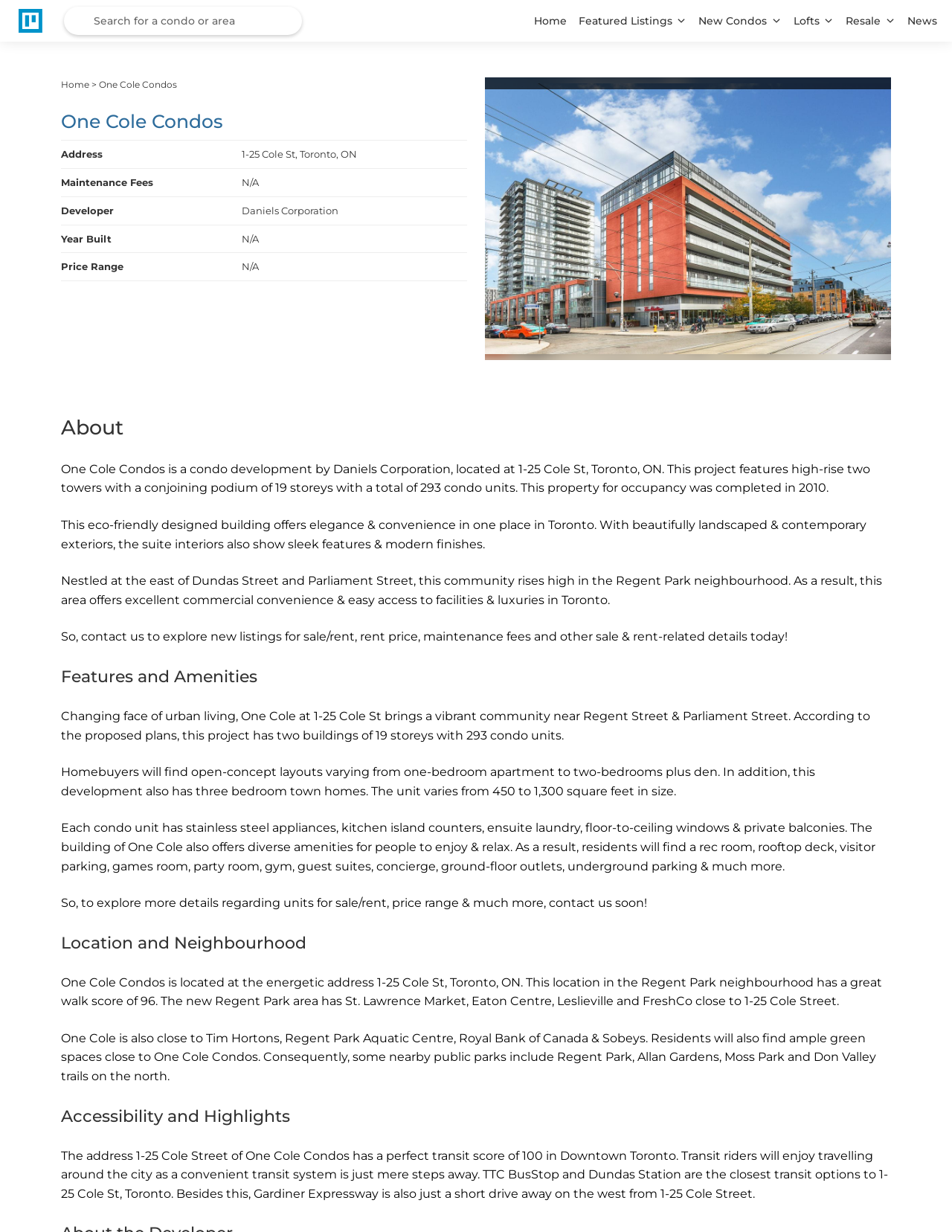Determine the bounding box coordinates of the element's region needed to click to follow the instruction: "View the description image". Provide these coordinates as four float numbers between 0 and 1, formatted as [left, top, right, bottom].

[0.509, 0.063, 0.936, 0.292]